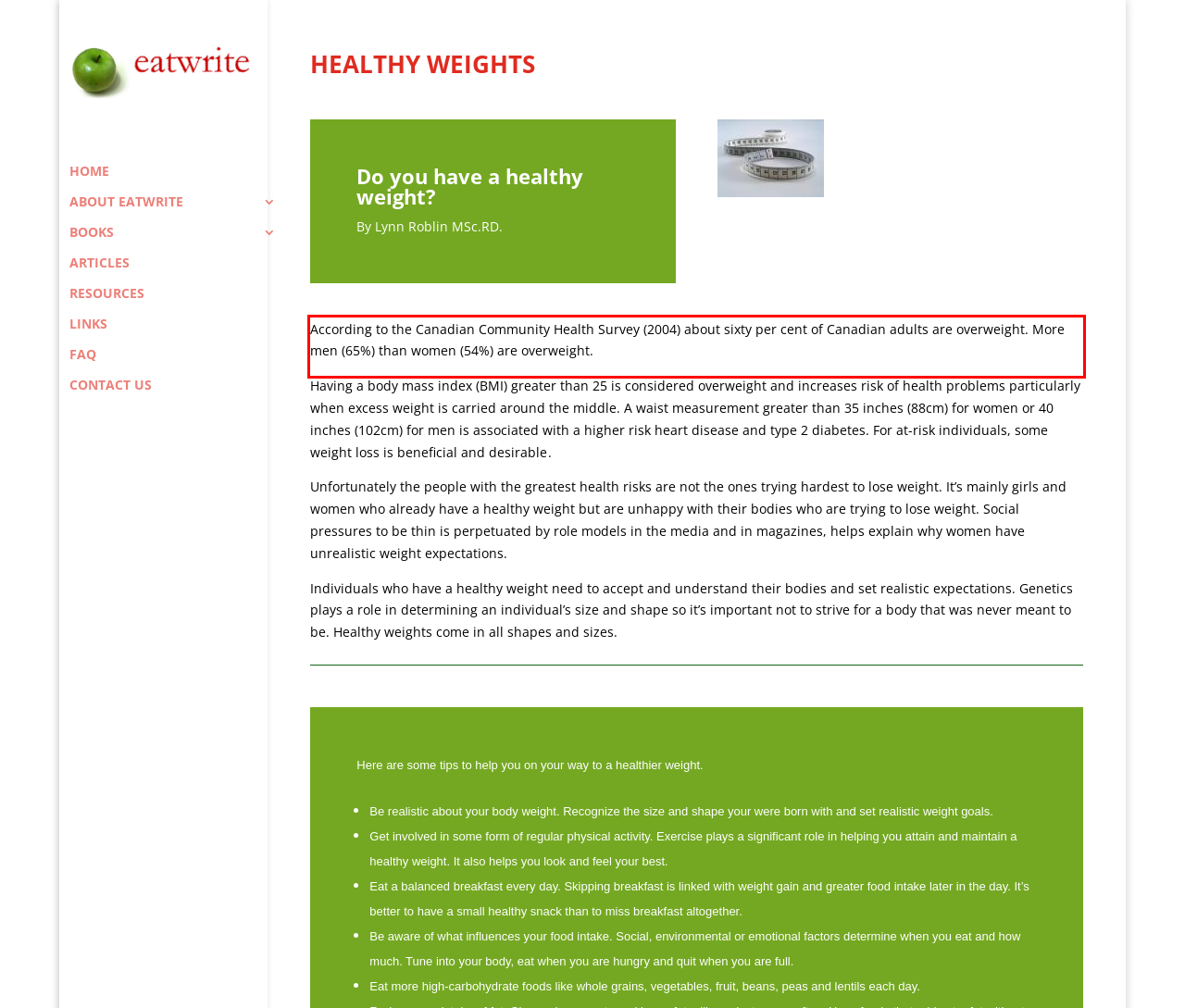You are provided with a screenshot of a webpage containing a red bounding box. Please extract the text enclosed by this red bounding box.

According to the Canadian Community Health Survey (2004) about sixty per cent of Canadian adults are overweight. More men (65%) than women (54%) are overweight.